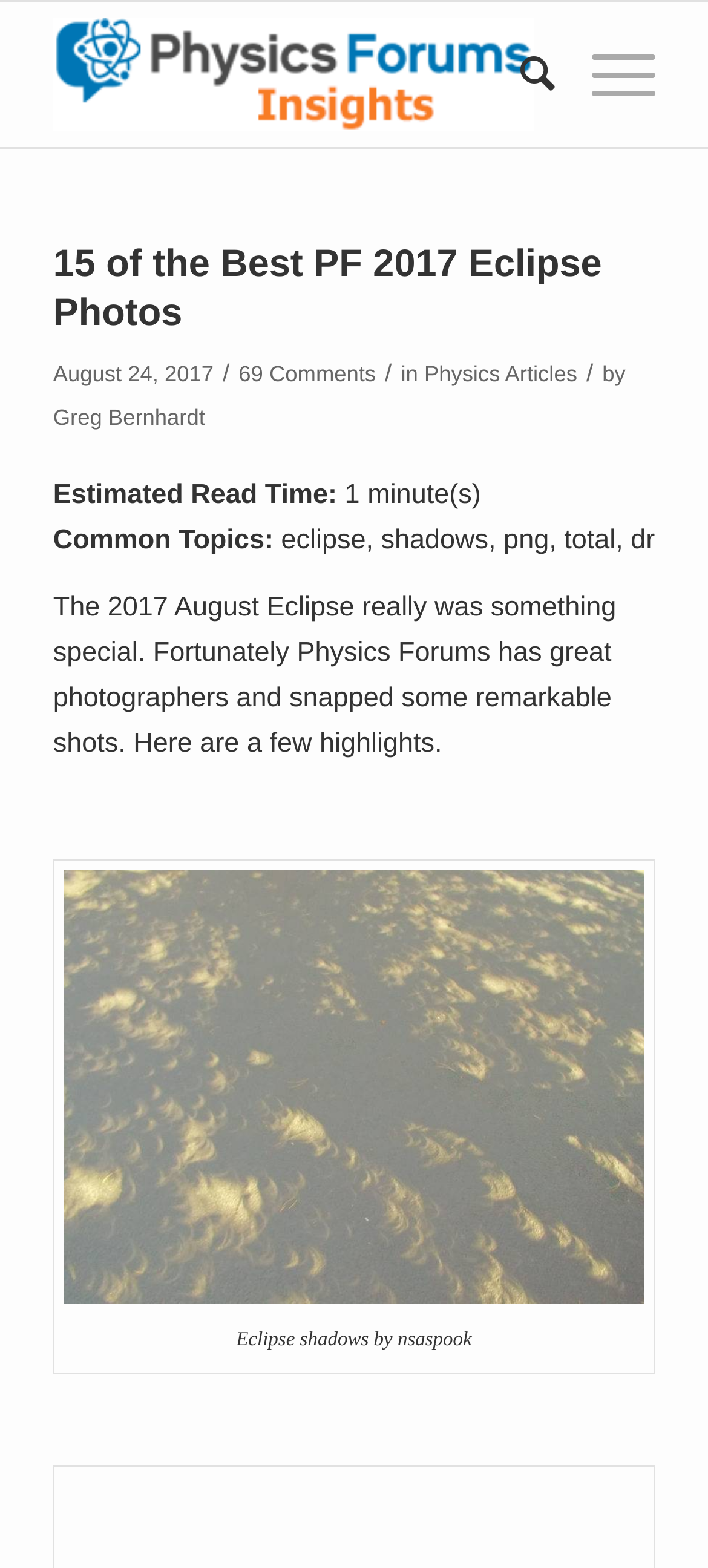What is the estimated read time of the article?
Please respond to the question with a detailed and informative answer.

I found the estimated read time by looking at the static text element in the header section, which contains the text '1 minute(s)'.